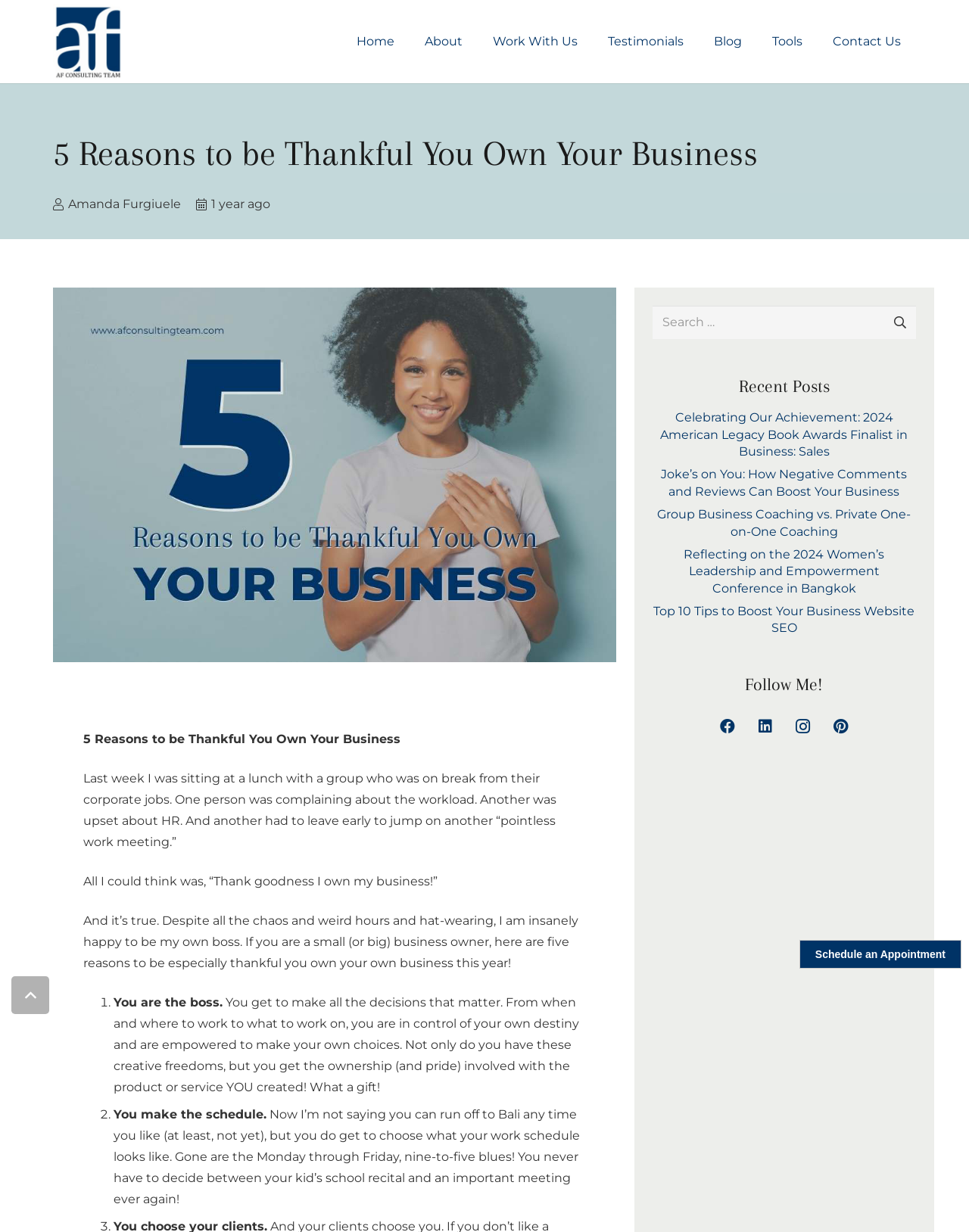Determine the bounding box coordinates of the section I need to click to execute the following instruction: "Click the 'Home' link". Provide the coordinates as four float numbers between 0 and 1, i.e., [left, top, right, bottom].

[0.352, 0.0, 0.423, 0.068]